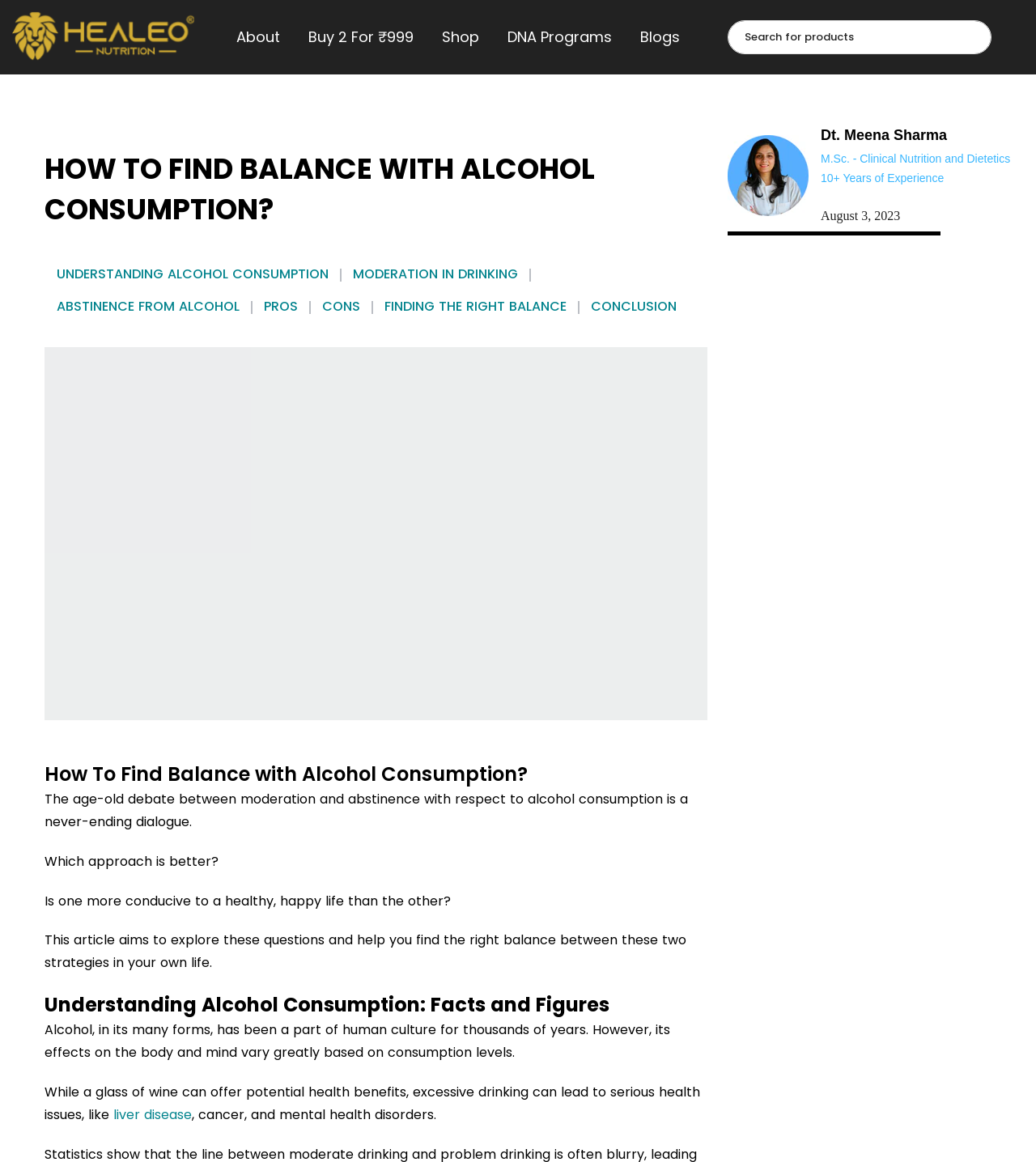Please find the bounding box coordinates of the element that must be clicked to perform the given instruction: "Create a PDF". The coordinates should be four float numbers from 0 to 1, i.e., [left, top, right, bottom].

None